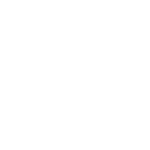Give a concise answer of one word or phrase to the question: 
What type of products are promoted in the layout?

Cycling products and services